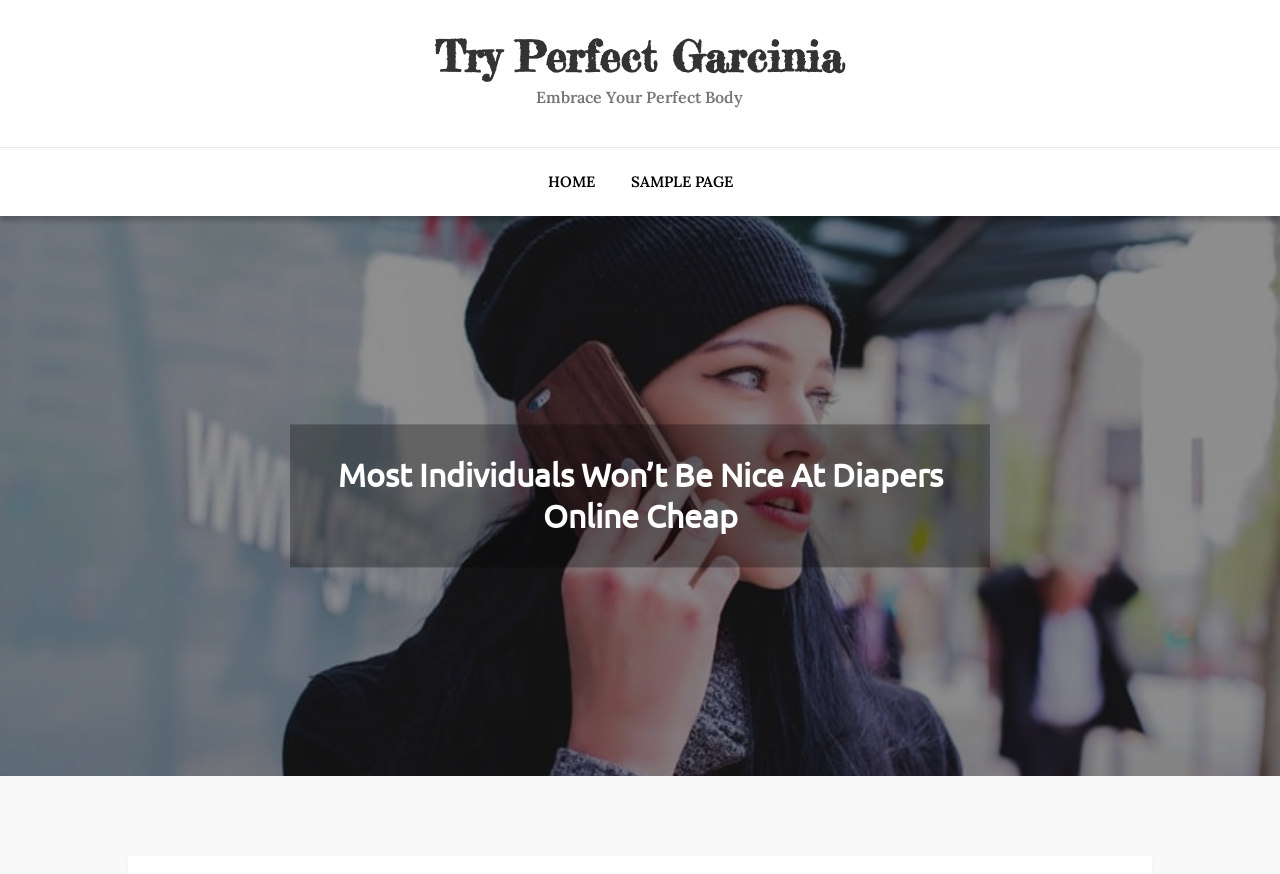Given the webpage screenshot, identify the bounding box of the UI element that matches this description: "Try Perfect Garcinia".

[0.34, 0.035, 0.66, 0.094]